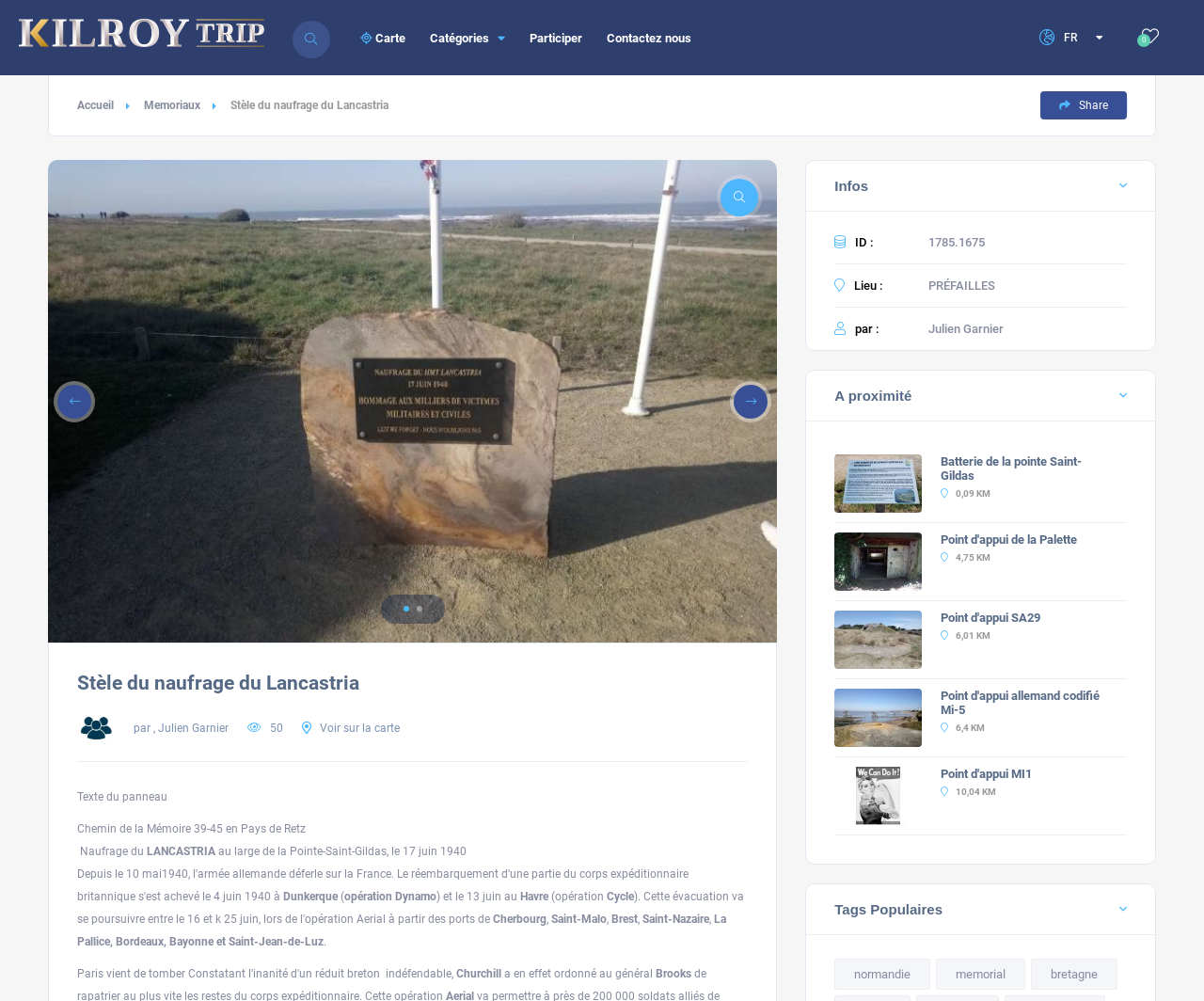What is the location of the memorial?
Make sure to answer the question with a detailed and comprehensive explanation.

I found the answer by looking at the 'Lieu :' section under the 'Infos' heading, which provides the location of the memorial as PRÉFAILLES.